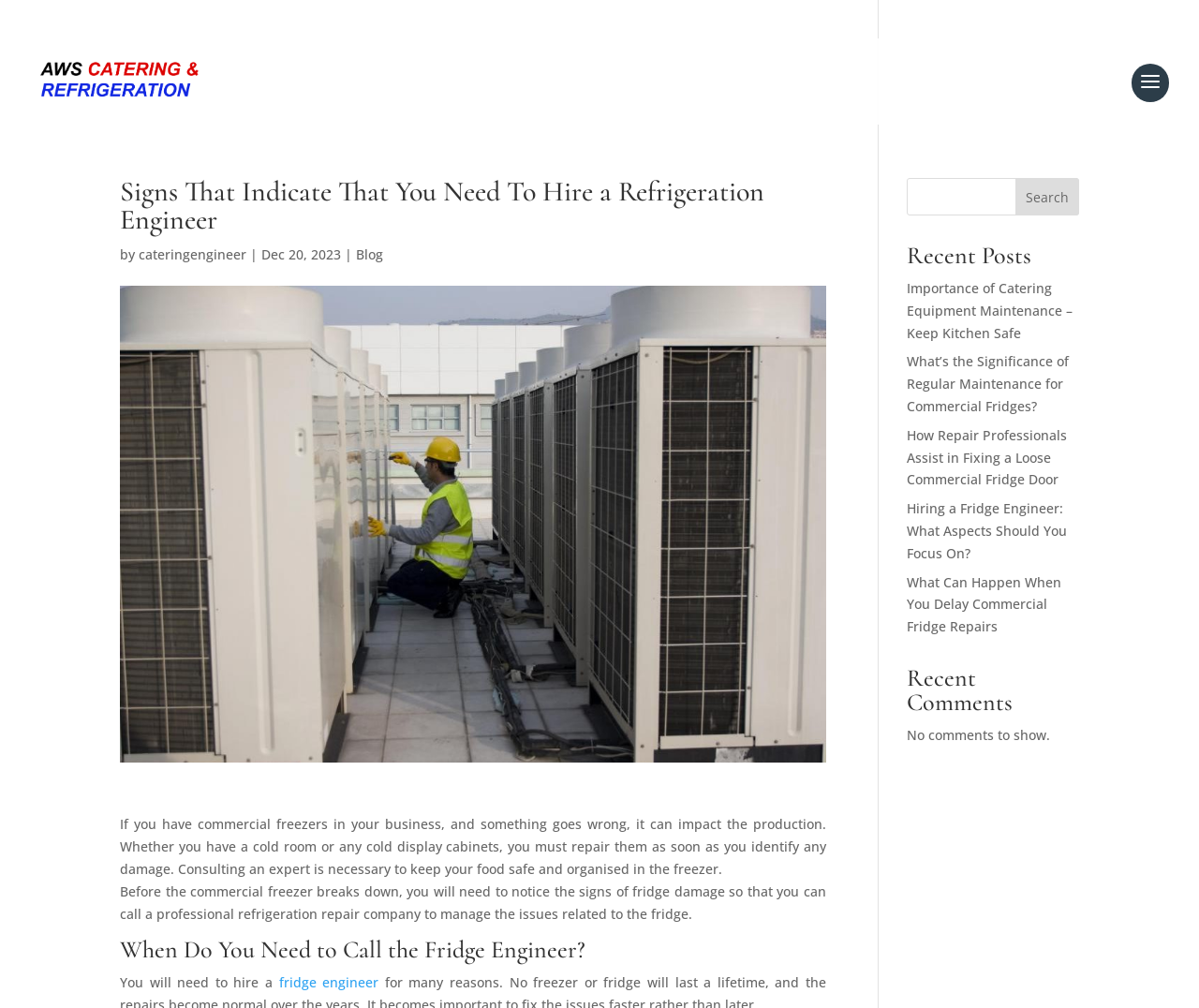Please identify the bounding box coordinates of the clickable area that will allow you to execute the instruction: "Visit AWS Catering & Refrigeration website".

[0.026, 0.072, 0.22, 0.088]